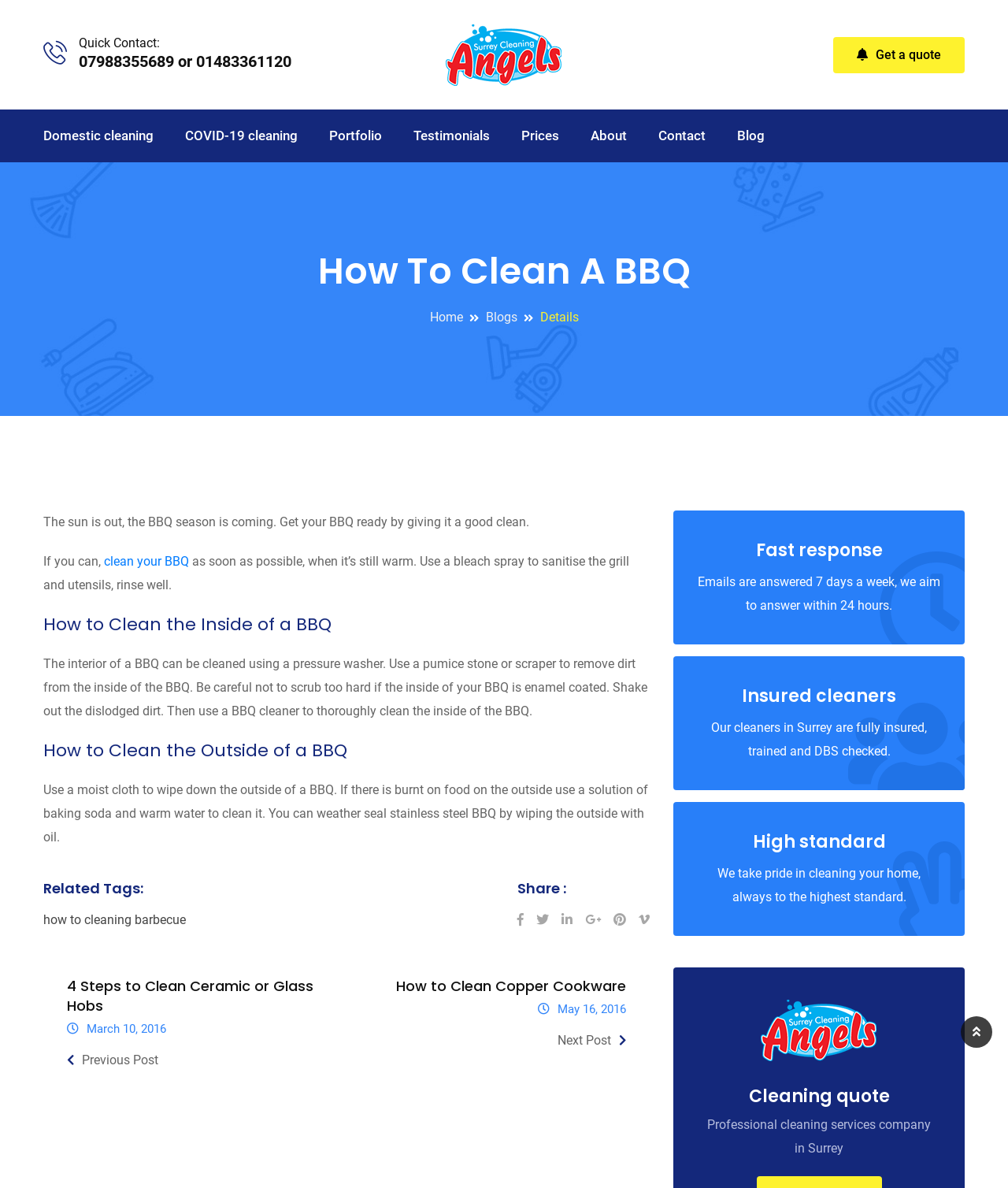Locate the bounding box coordinates of the element that should be clicked to fulfill the instruction: "View the 'Related Tags'".

[0.043, 0.738, 0.332, 0.758]